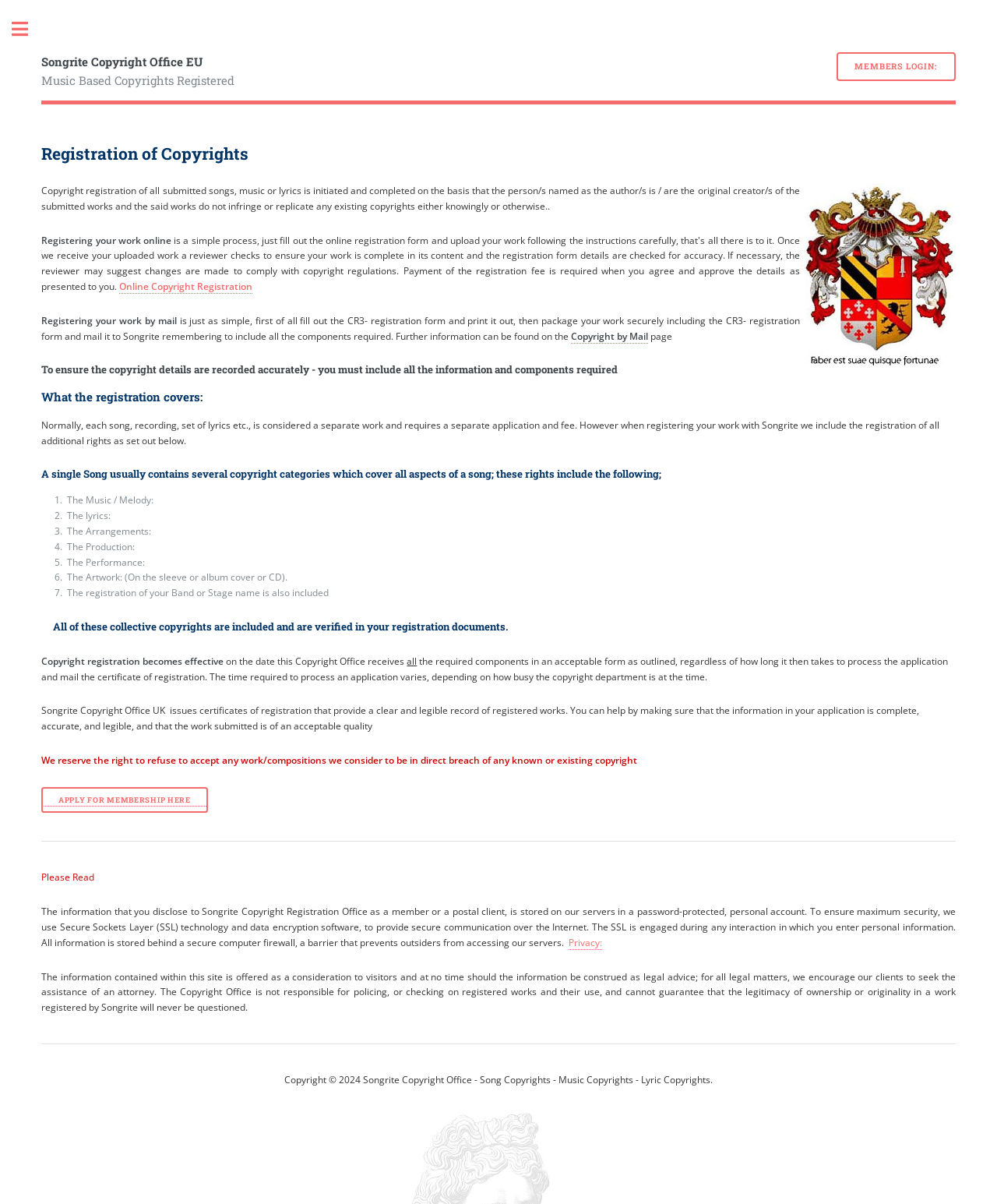Analyze and describe the webpage in a detailed narrative.

The webpage is titled "Songrite Copyright Office" and has a prominent link at the top left corner with the same title, followed by a members' login link at the top right corner. Below the title, there is a header section with a heading "Registration of Copyrights" and an image of "Songrite Copyright Arms" on the right side.

The main content of the webpage is divided into several sections. The first section explains the process of copyright registration, stating that it is initiated and completed based on the assumption that the person submitting the work is the original creator and does not infringe on existing copyrights. This section also provides information on registering work online and by mail.

The next section, headed "To ensure the copyright details are recorded accurately", emphasizes the importance of including all required information and components. This is followed by a section explaining what the registration covers, including the registration of all additional rights.

A list of copyright categories is then presented, including the music, lyrics, arrangements, production, performance, and artwork. The webpage emphasizes that all of these collective copyrights are included and verified in the registration documents.

The following section explains that copyright registration becomes effective on the date the Copyright Office receives all required components, and that the time required to process an application varies. The webpage also notes that Songrite Copyright Office issues certificates of registration that provide a clear and legible record of registered works.

A warning is then given that the office reserves the right to refuse to accept any work that is in direct breach of any known or existing copyright. A link to apply for membership is provided below.

The webpage then has a horizontal separator, followed by a section on privacy, explaining how the office stores and secures personal information. A link to a privacy policy is provided.

The final section of the webpage contains a disclaimer, stating that the information on the site should not be construed as legal advice, and that the Copyright Office is not responsible for policing or checking on registered works and their use.

At the very bottom of the webpage, there is a copyright notice stating "Copyright © 2024 Songrite Copyright Office - Song Copyrights - Music Copyrights - Lyric Copyrights."